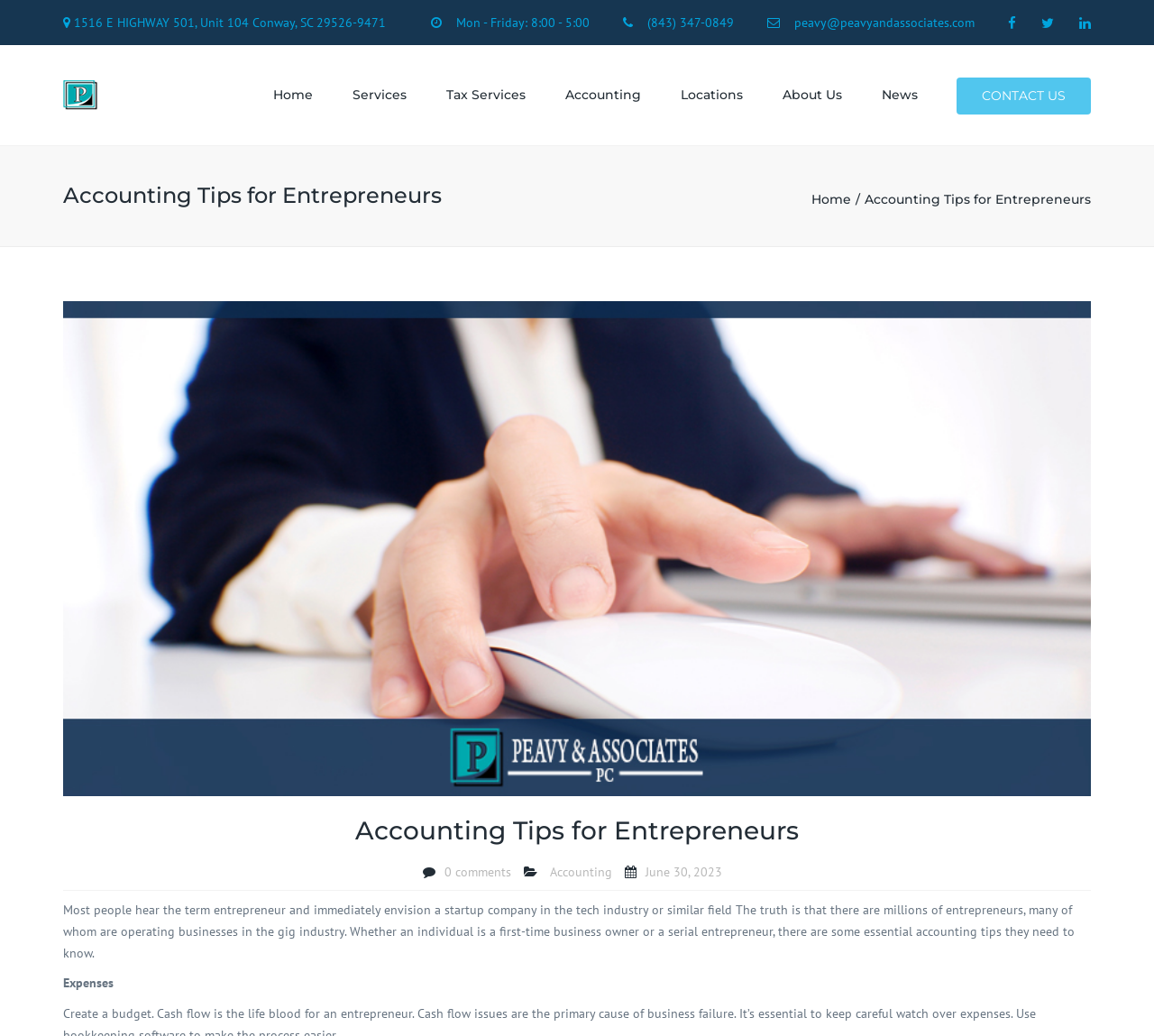Please identify the bounding box coordinates of the area that needs to be clicked to fulfill the following instruction: "contact us."

[0.829, 0.075, 0.945, 0.111]